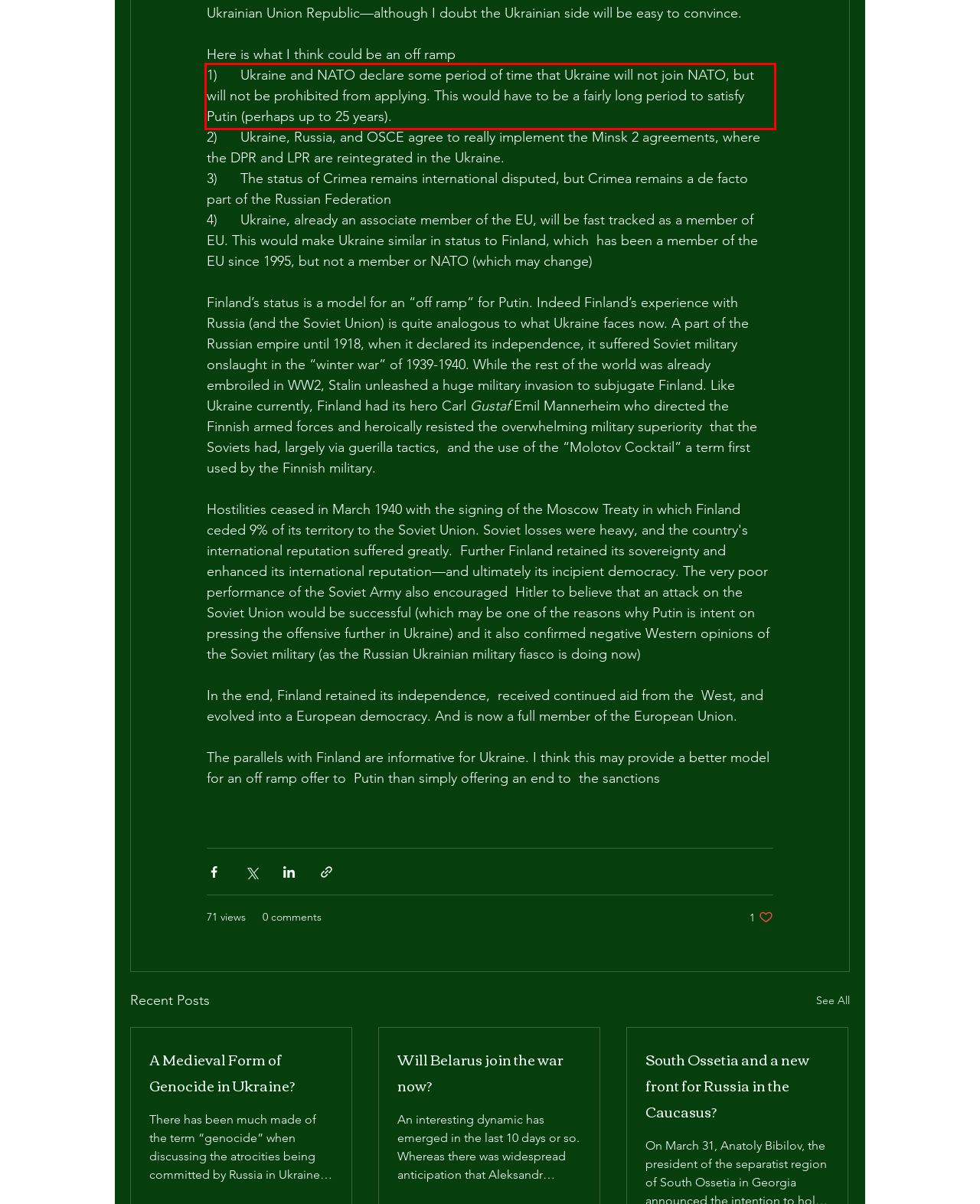Locate the red bounding box in the provided webpage screenshot and use OCR to determine the text content inside it.

1) Ukraine and NATO declare some period of time that Ukraine will not join NATO, but will not be prohibited from applying. This would have to be a fairly long period to satisfy Putin (perhaps up to 25 years).